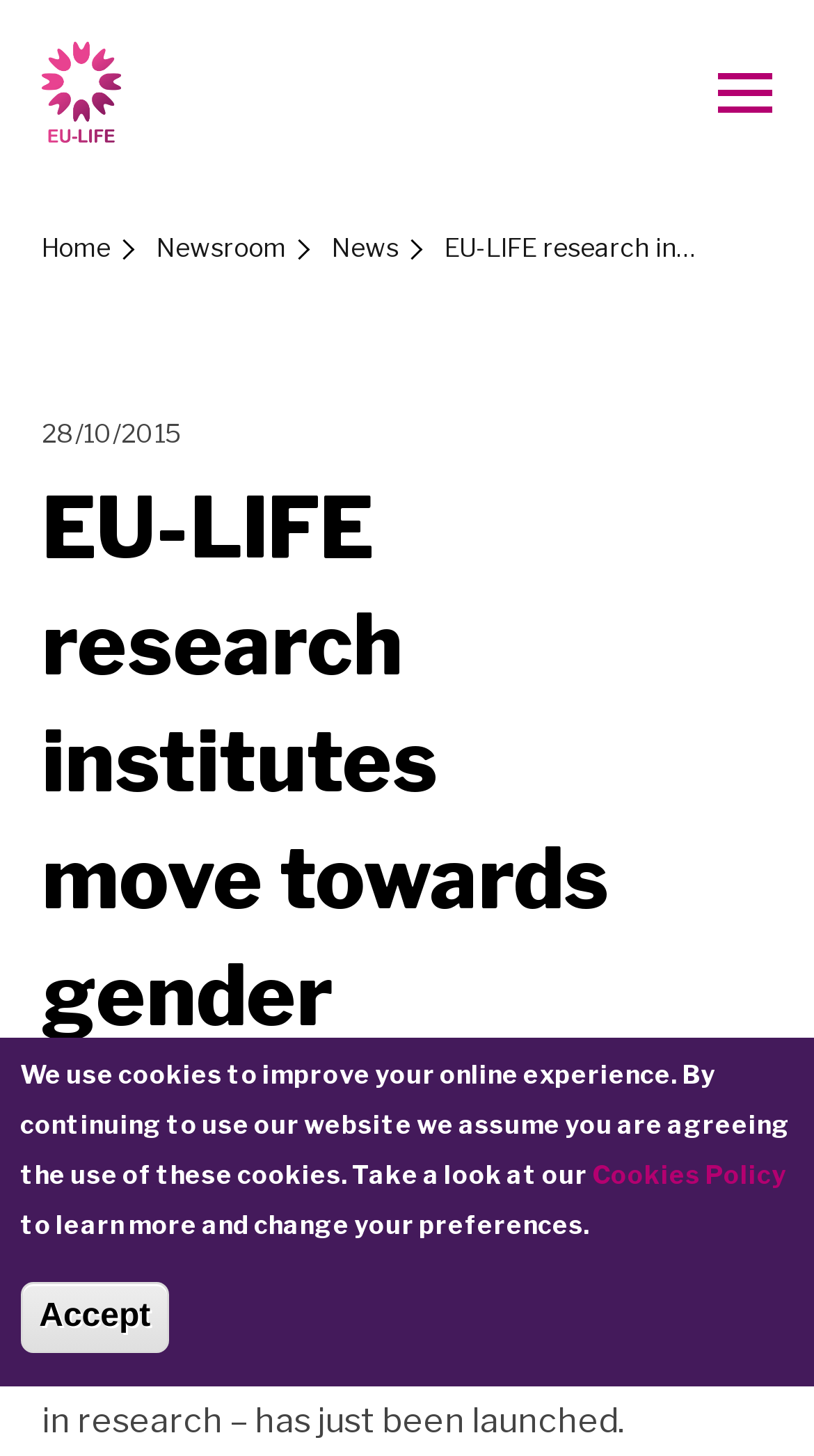Pinpoint the bounding box coordinates of the clickable area necessary to execute the following instruction: "Read the news". The coordinates should be given as four float numbers between 0 and 1, namely [left, top, right, bottom].

[0.408, 0.159, 0.49, 0.183]